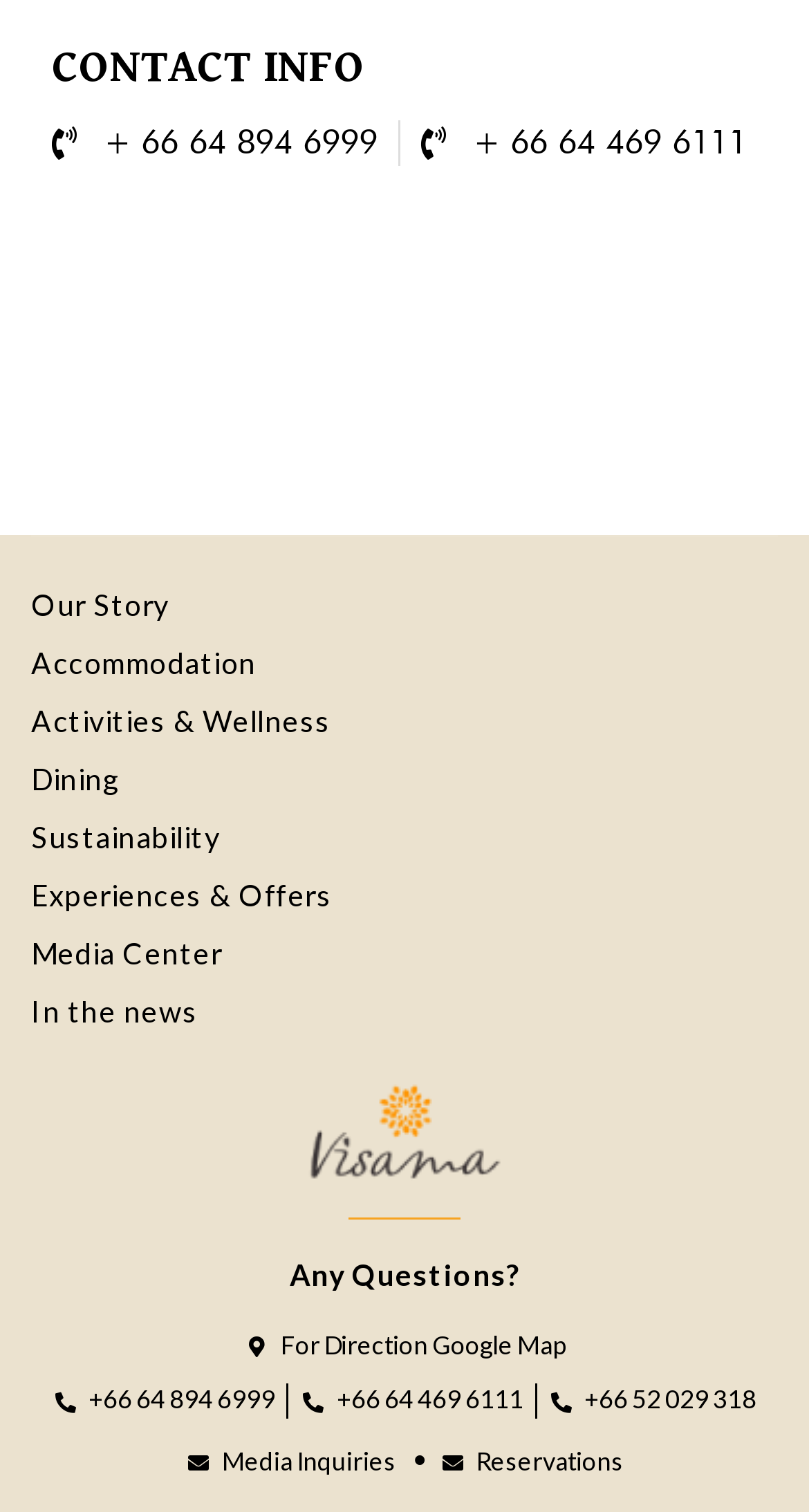How many main categories are listed?
Can you provide an in-depth and detailed response to the question?

I counted the number of main categories listed on the webpage, which are 'Our Story', 'Accommodation', 'Activities & Wellness', 'Dining', 'Sustainability', 'Experiences & Offers', and 'Media Center'.